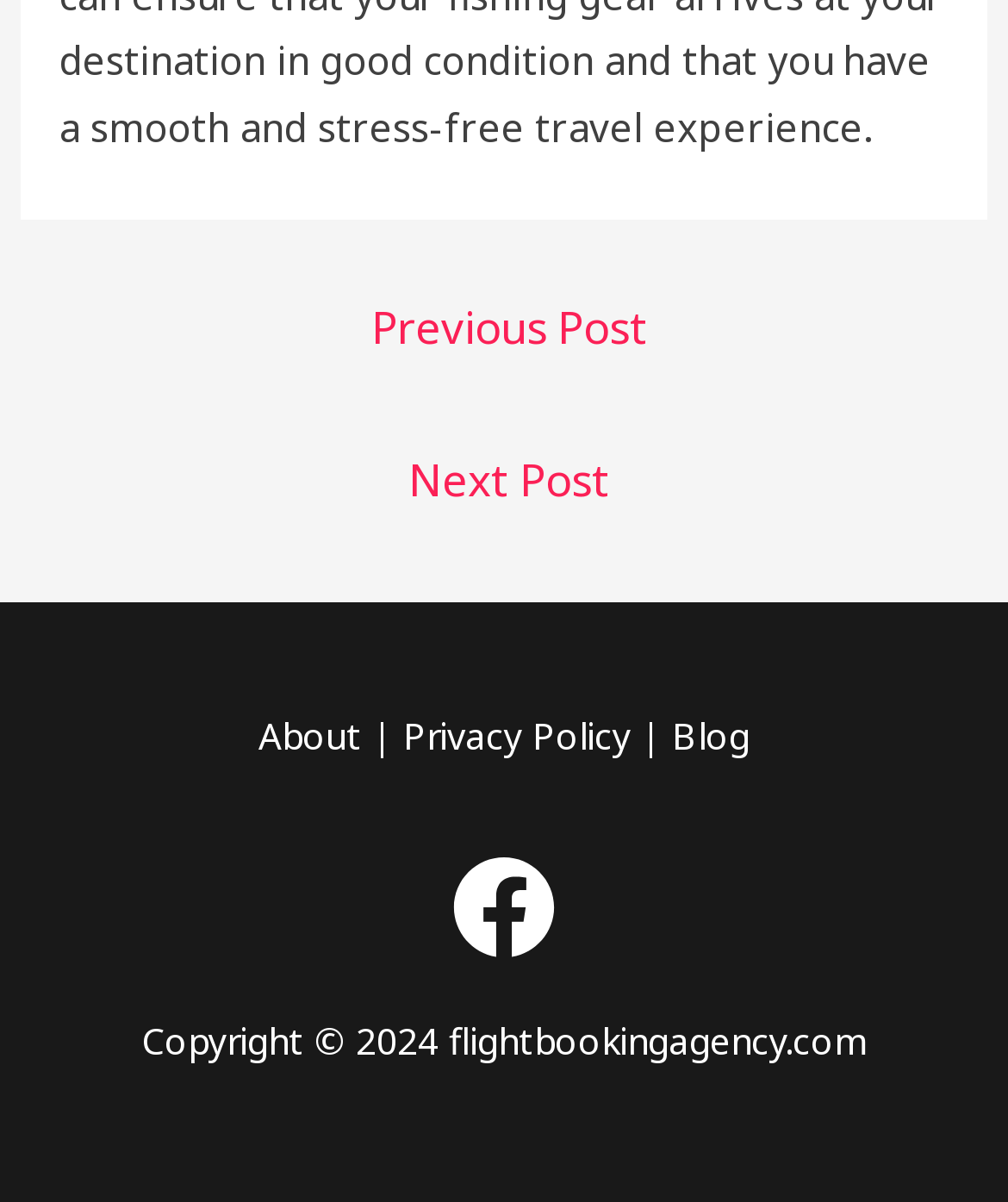How many social media links are available in the footer?
Offer a detailed and exhaustive answer to the question.

In the footer section, there is a link to 'Facebook' with an accompanying image, indicating that there is only one social media link available.